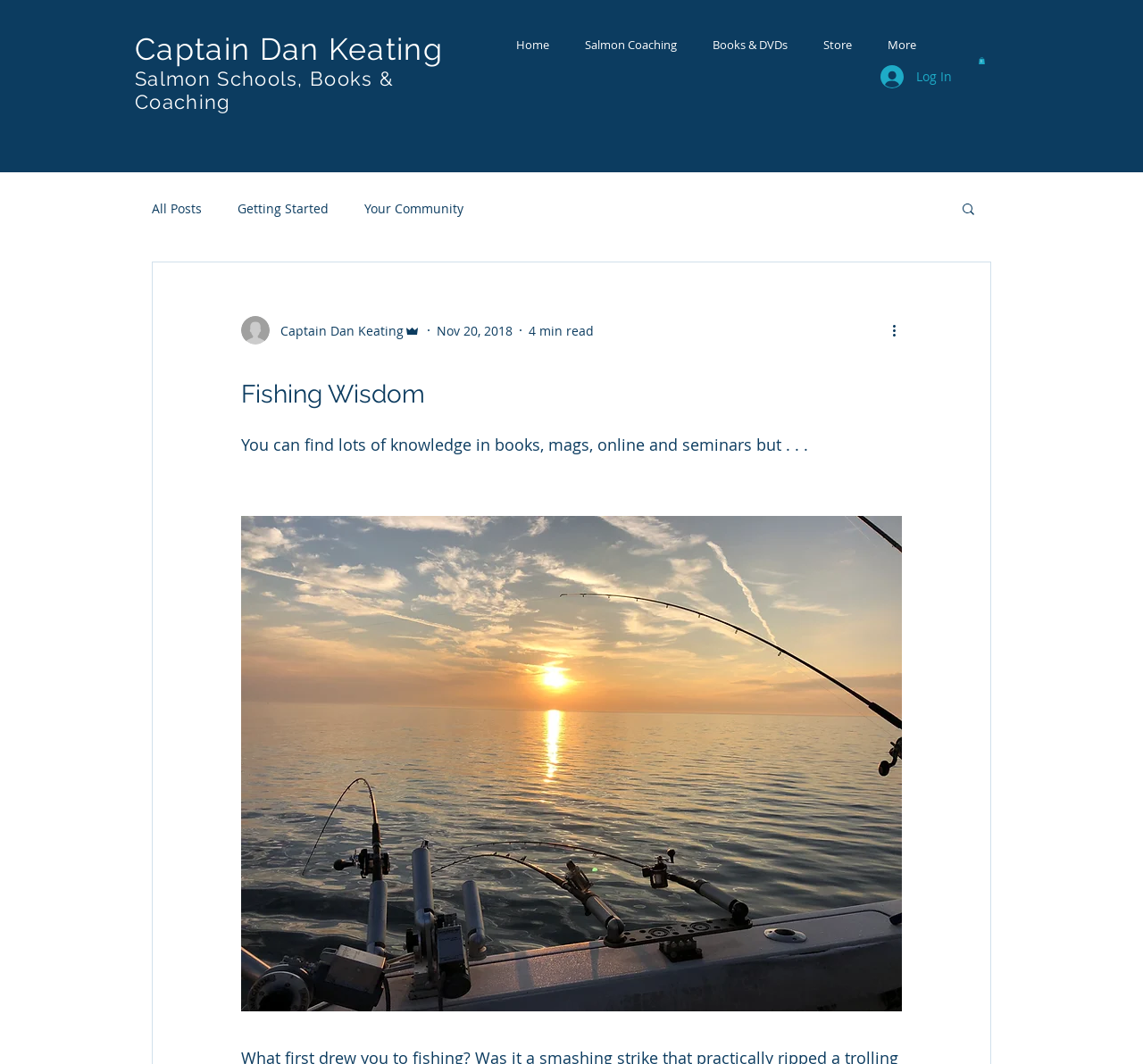Specify the bounding box coordinates of the element's region that should be clicked to achieve the following instruction: "View the 'Salmon Coaching' page". The bounding box coordinates consist of four float numbers between 0 and 1, in the format [left, top, right, bottom].

[0.496, 0.033, 0.608, 0.052]